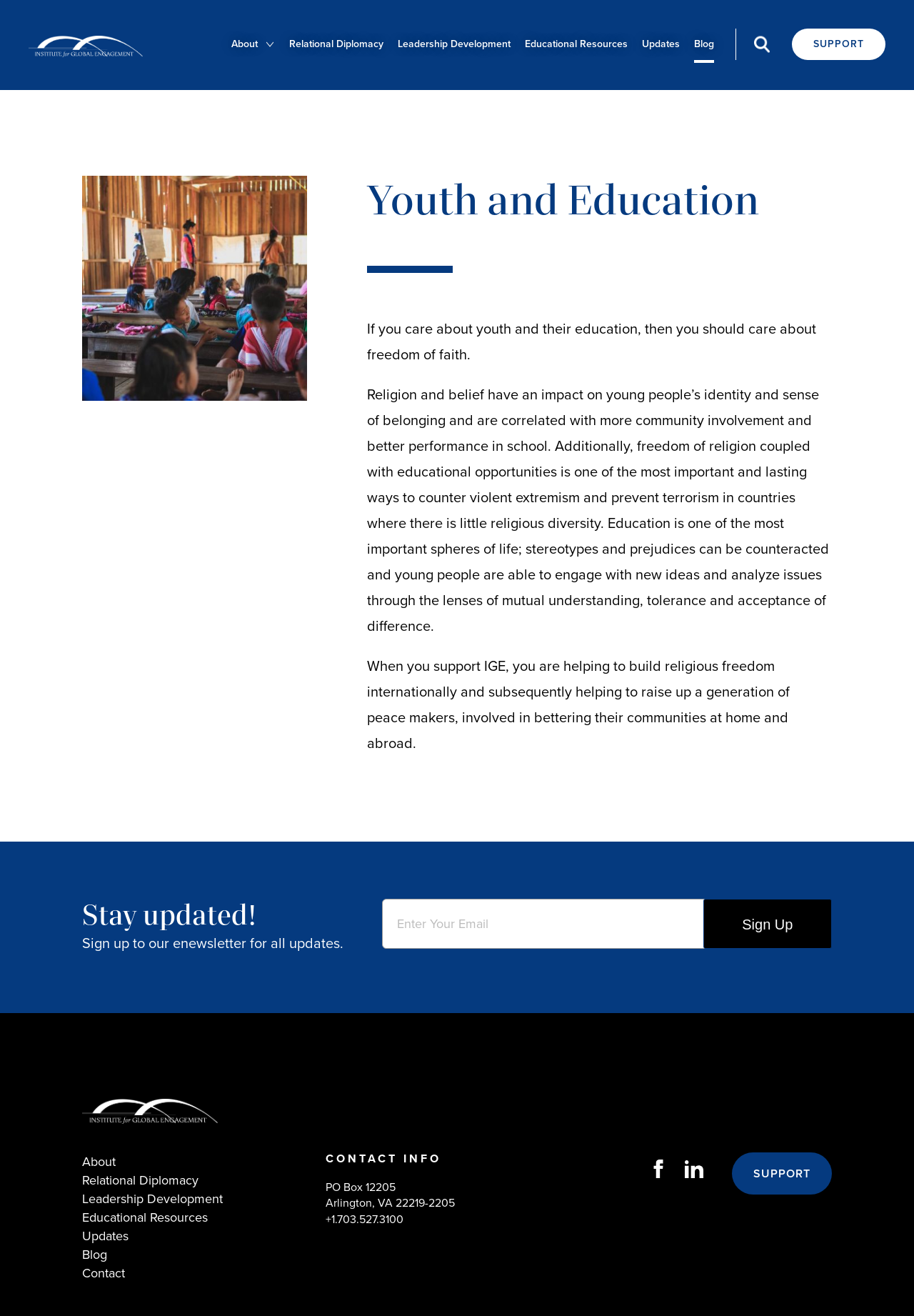Based on the image, provide a detailed and complete answer to the question: 
What is the correlation between religion and education?

The StaticText element with ID 179 states that 'Religion and belief have an impact on young people’s identity and sense of belonging and are correlated with more community involvement and better performance in school.' This implies that there is a positive correlation between religion and education, leading to better academic performance.